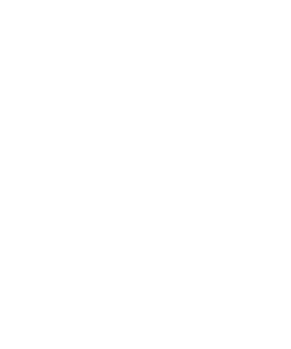Please respond to the question with a concise word or phrase:
What is the section where the image is positioned?

Related products